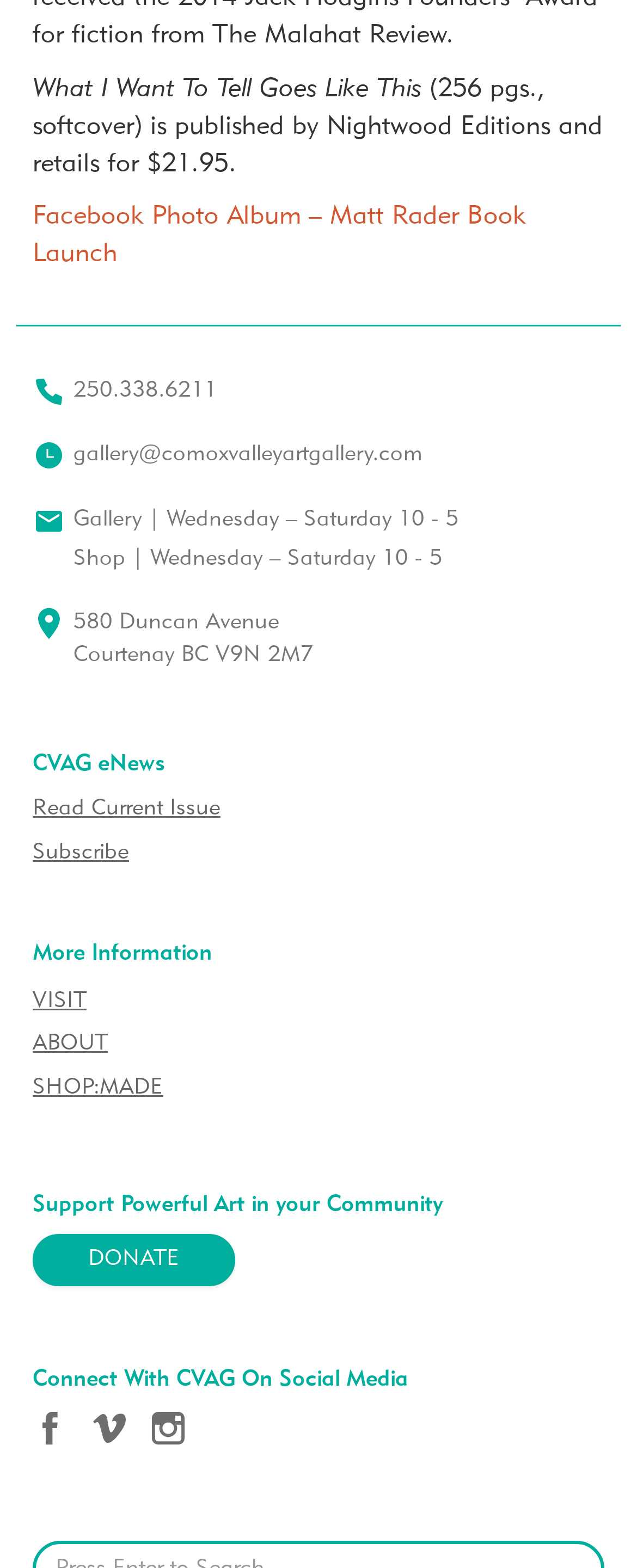Based on the element description: "Welcome Remus!", identify the bounding box coordinates for this UI element. The coordinates must be four float numbers between 0 and 1, listed as [left, top, right, bottom].

None